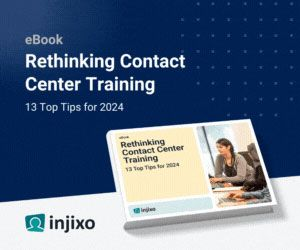Provide a brief response in the form of a single word or phrase:
How many essential tips are provided in the eBook?

13